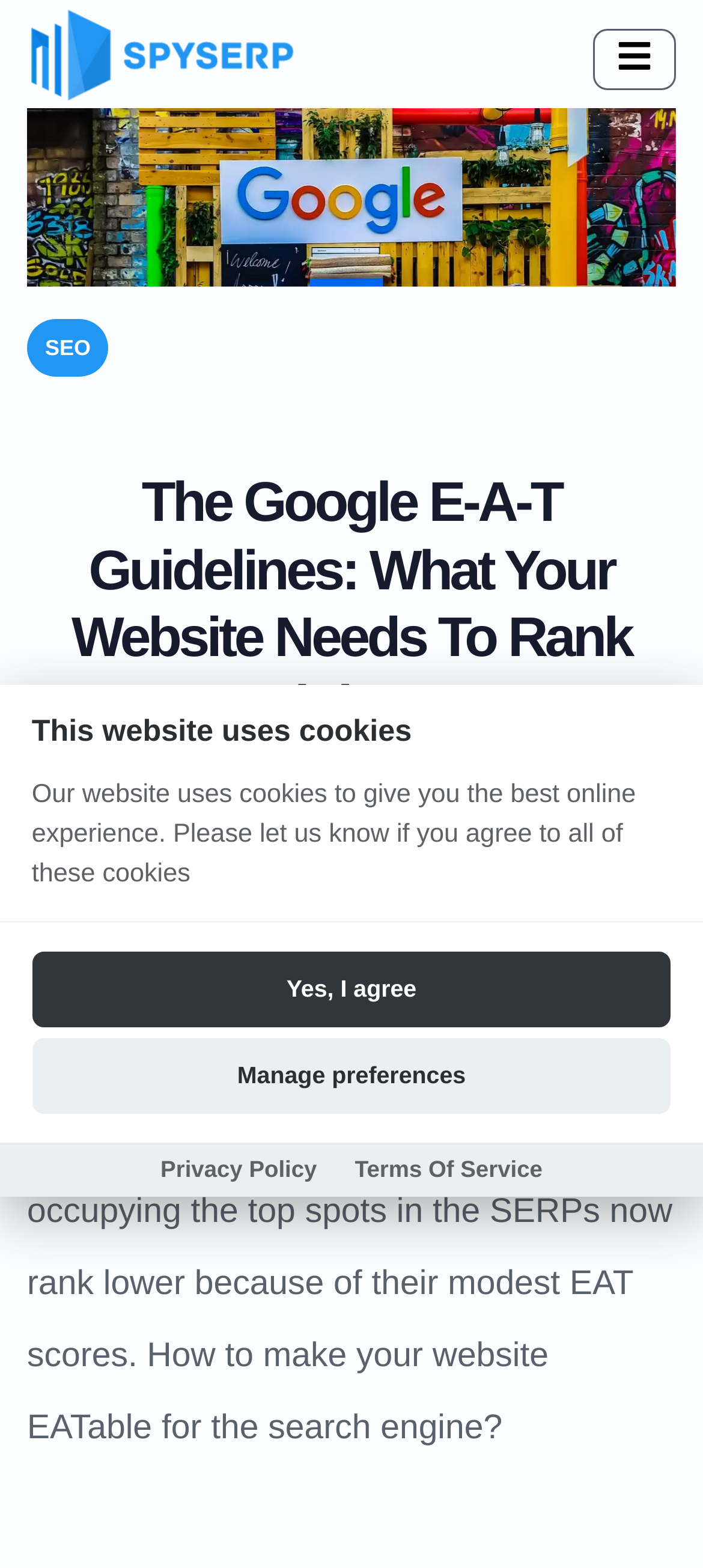Please specify the bounding box coordinates of the region to click in order to perform the following instruction: "Click the SpySERP.com link".

[0.038, 0.003, 0.423, 0.067]